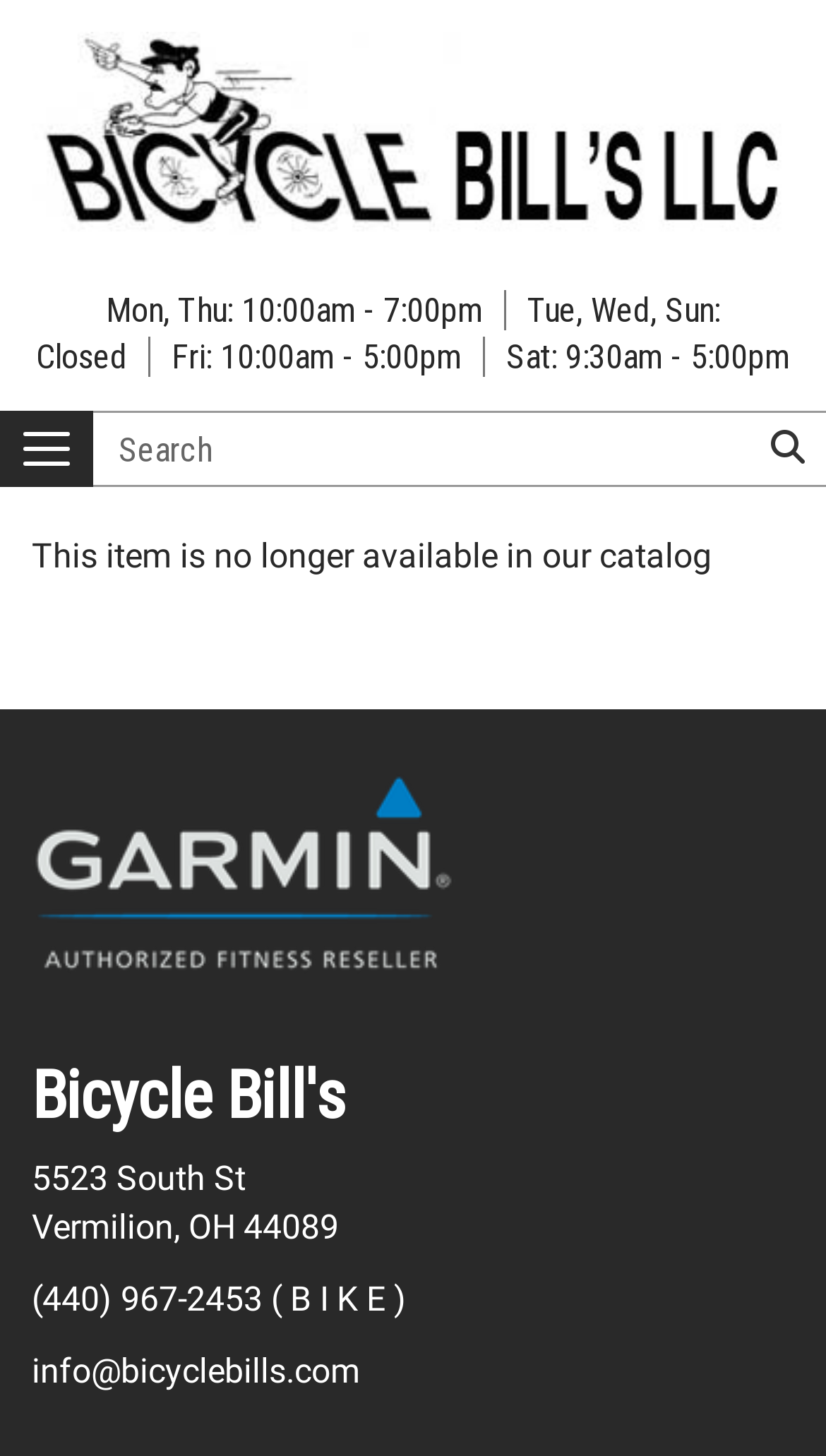Provide a single word or phrase to answer the given question: 
What is the phone number of Bicycle Bill's?

(440) 967-2453